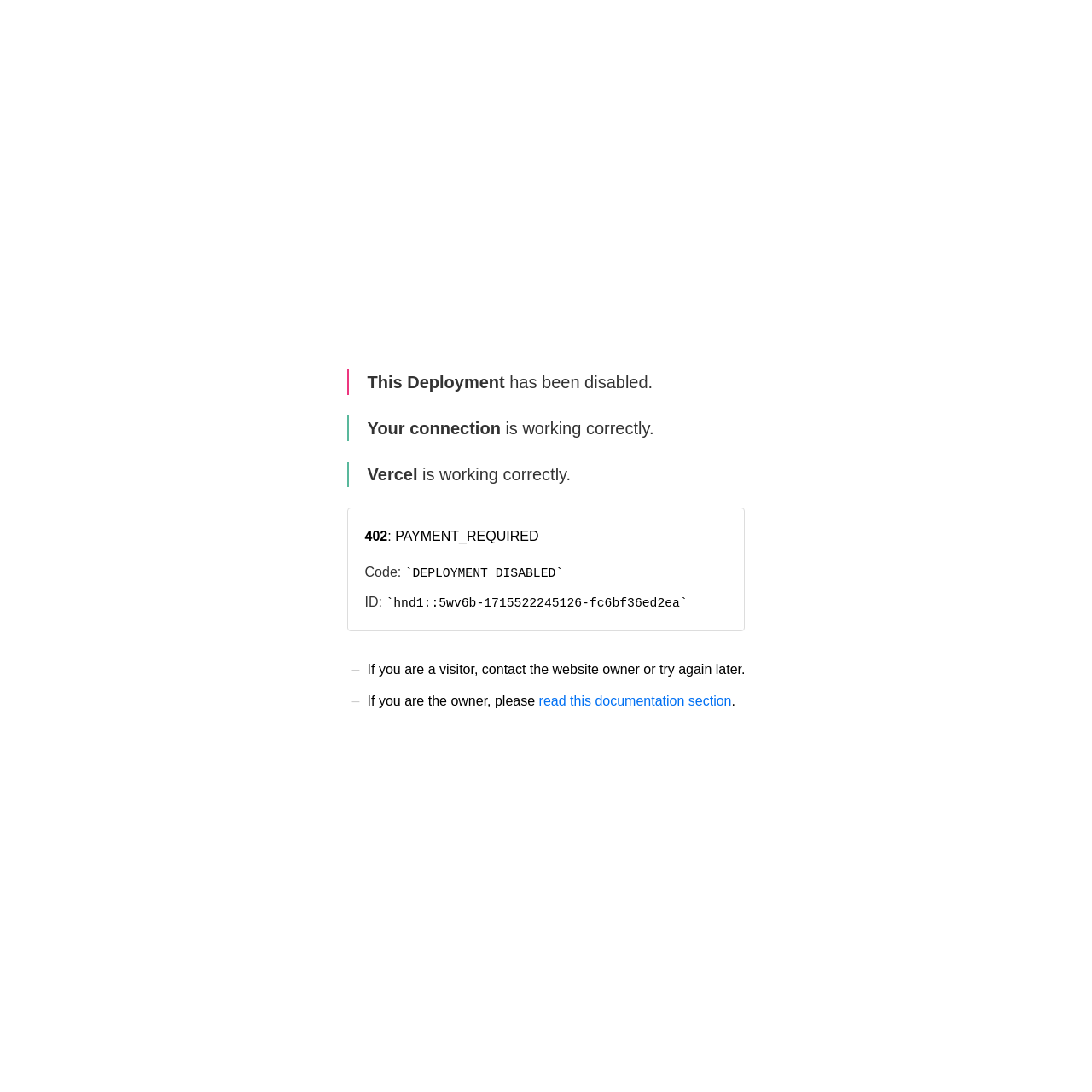What is the status of this deployment?
Based on the visual information, provide a detailed and comprehensive answer.

Based on the text 'This Deployment has been disabled.' and 'DEPLOYMENT_DISABLED', it can be inferred that the status of this deployment is disabled.